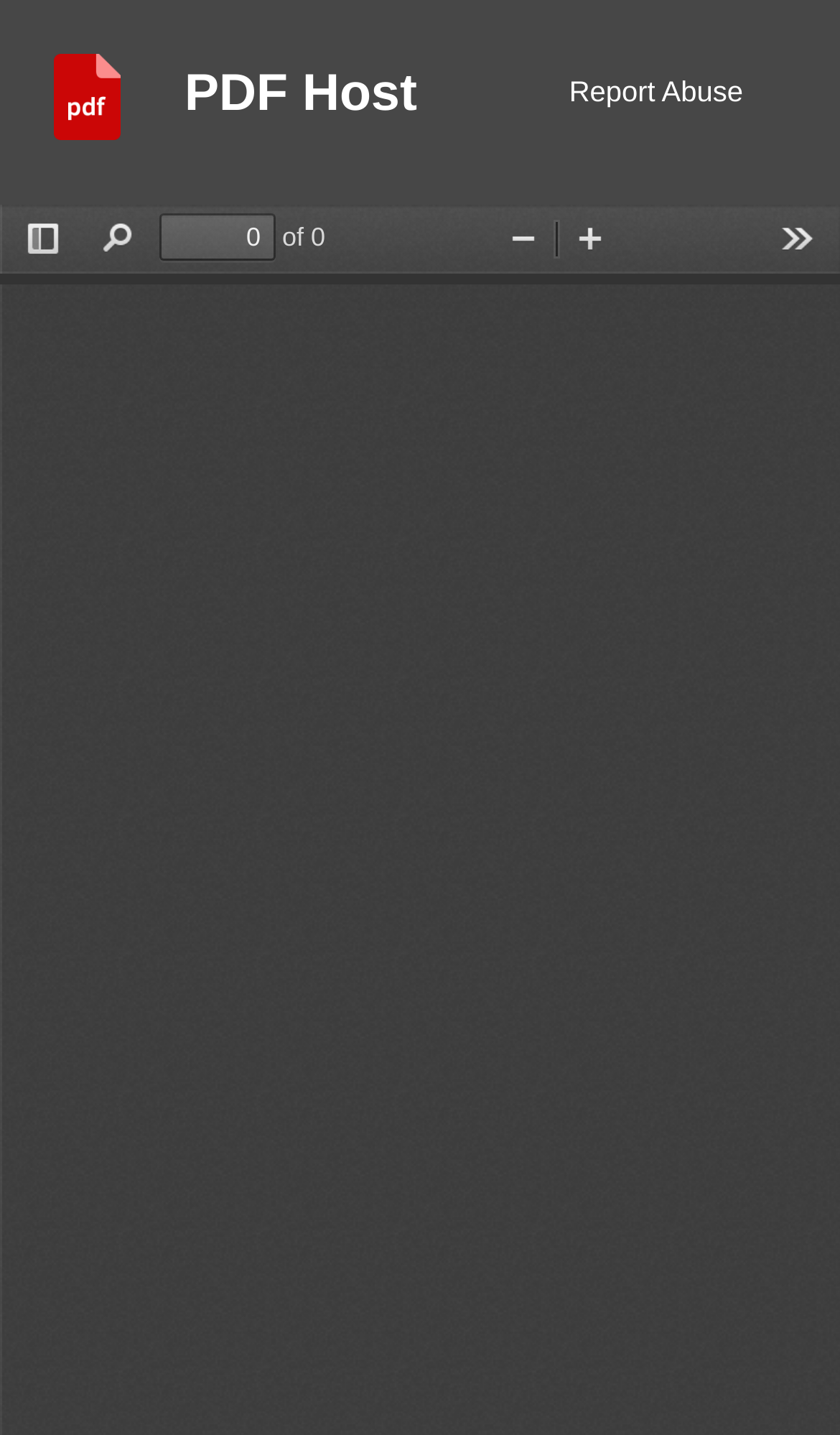Please locate the clickable area by providing the bounding box coordinates to follow this instruction: "click the logo".

[0.064, 0.038, 0.22, 0.105]